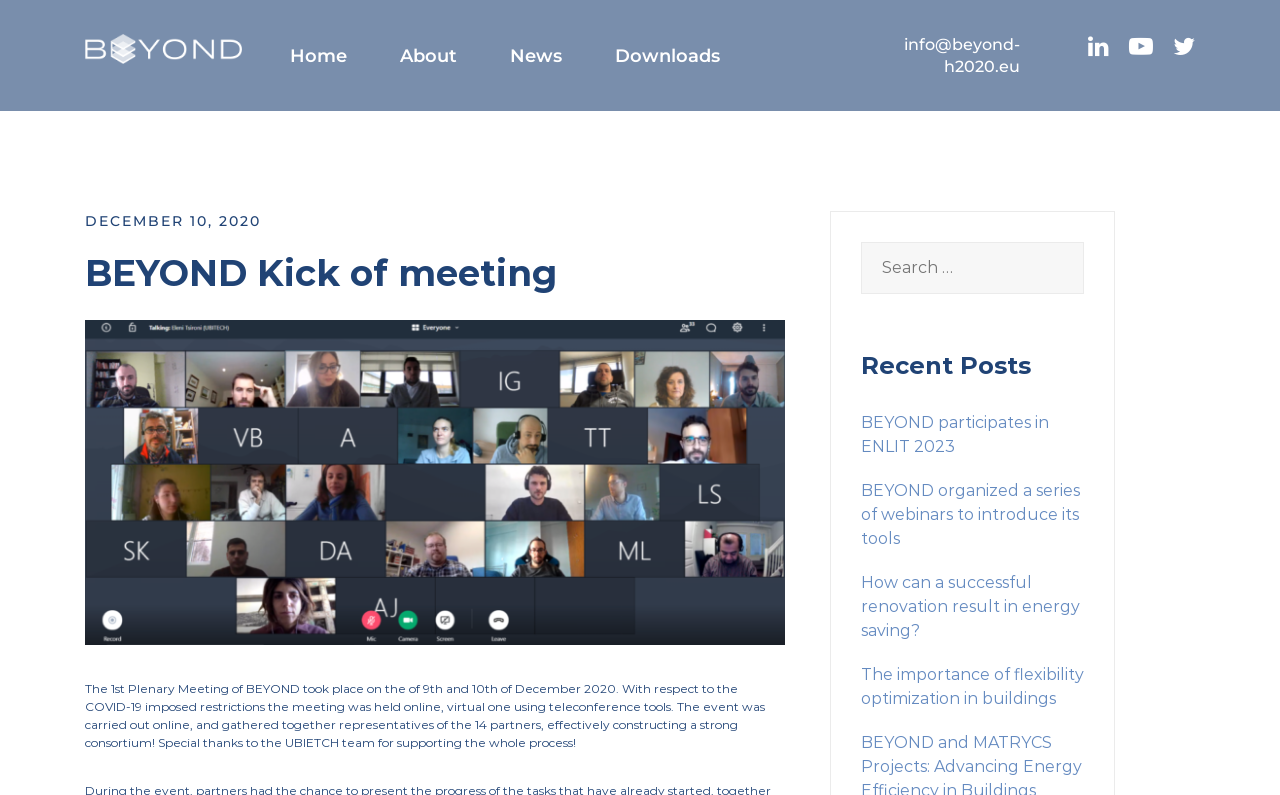Provide a brief response to the question using a single word or phrase: 
What is the date of the BEYOND Kick of meeting?

December 9-10, 2020